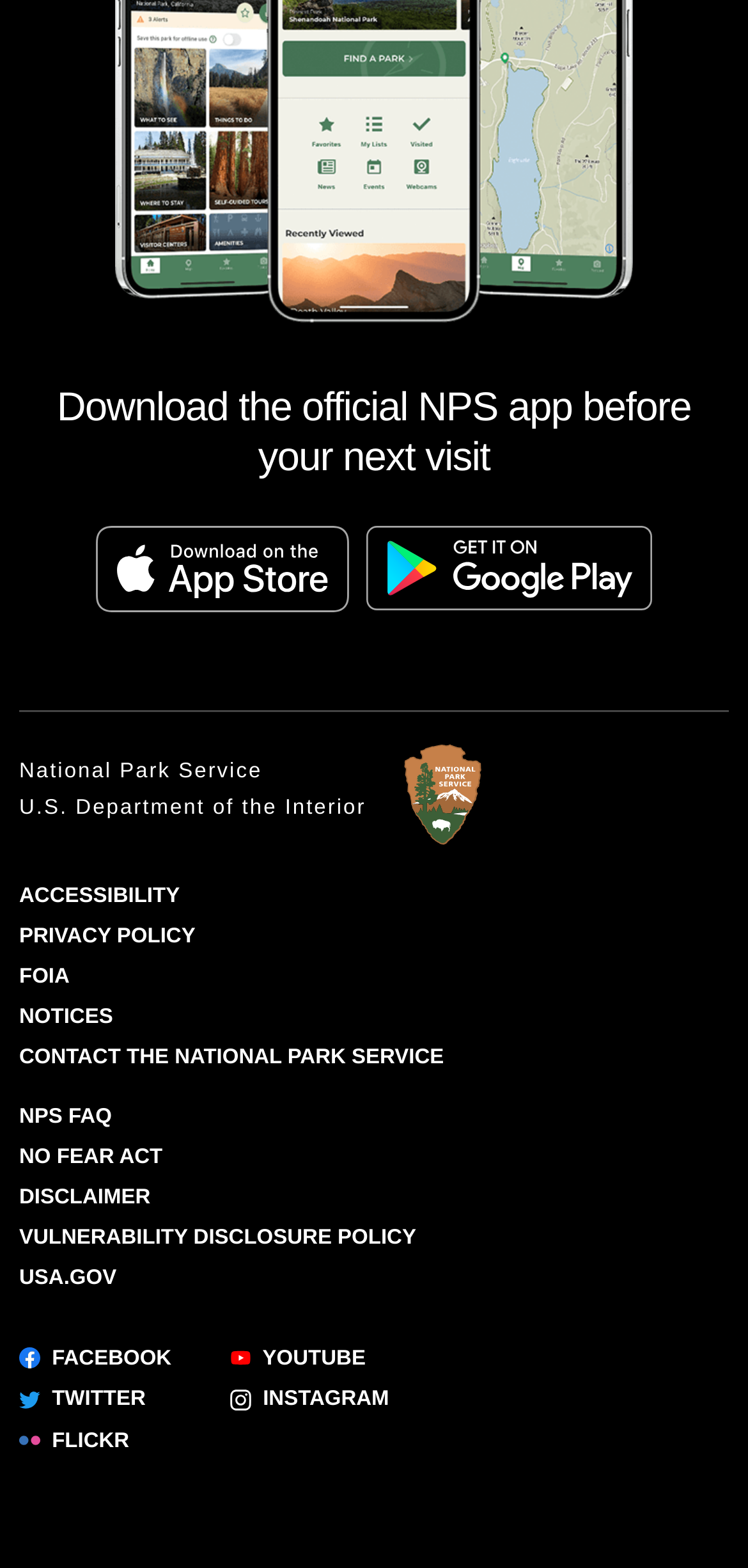Please identify the bounding box coordinates of the element that needs to be clicked to execute the following command: "Download the NPS app on the App Store". Provide the bounding box using four float numbers between 0 and 1, formatted as [left, top, right, bottom].

[0.129, 0.328, 0.467, 0.394]